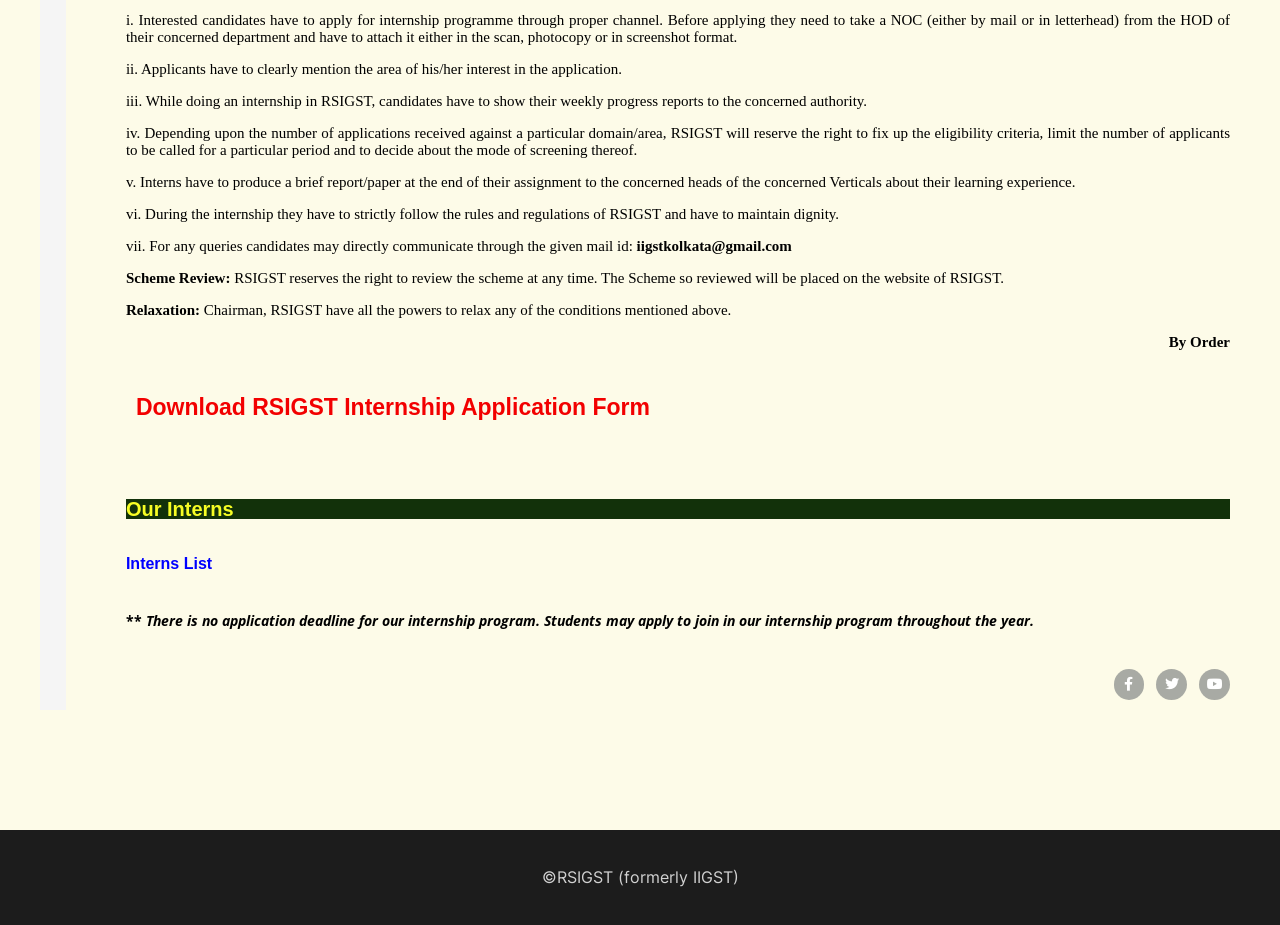Identify the bounding box coordinates for the UI element described as follows: Download RSIGST Internship Application Form. Use the format (top-left x, top-left y, bottom-right x, bottom-right y) and ensure all values are floating point numbers between 0 and 1.

[0.106, 0.426, 0.508, 0.454]